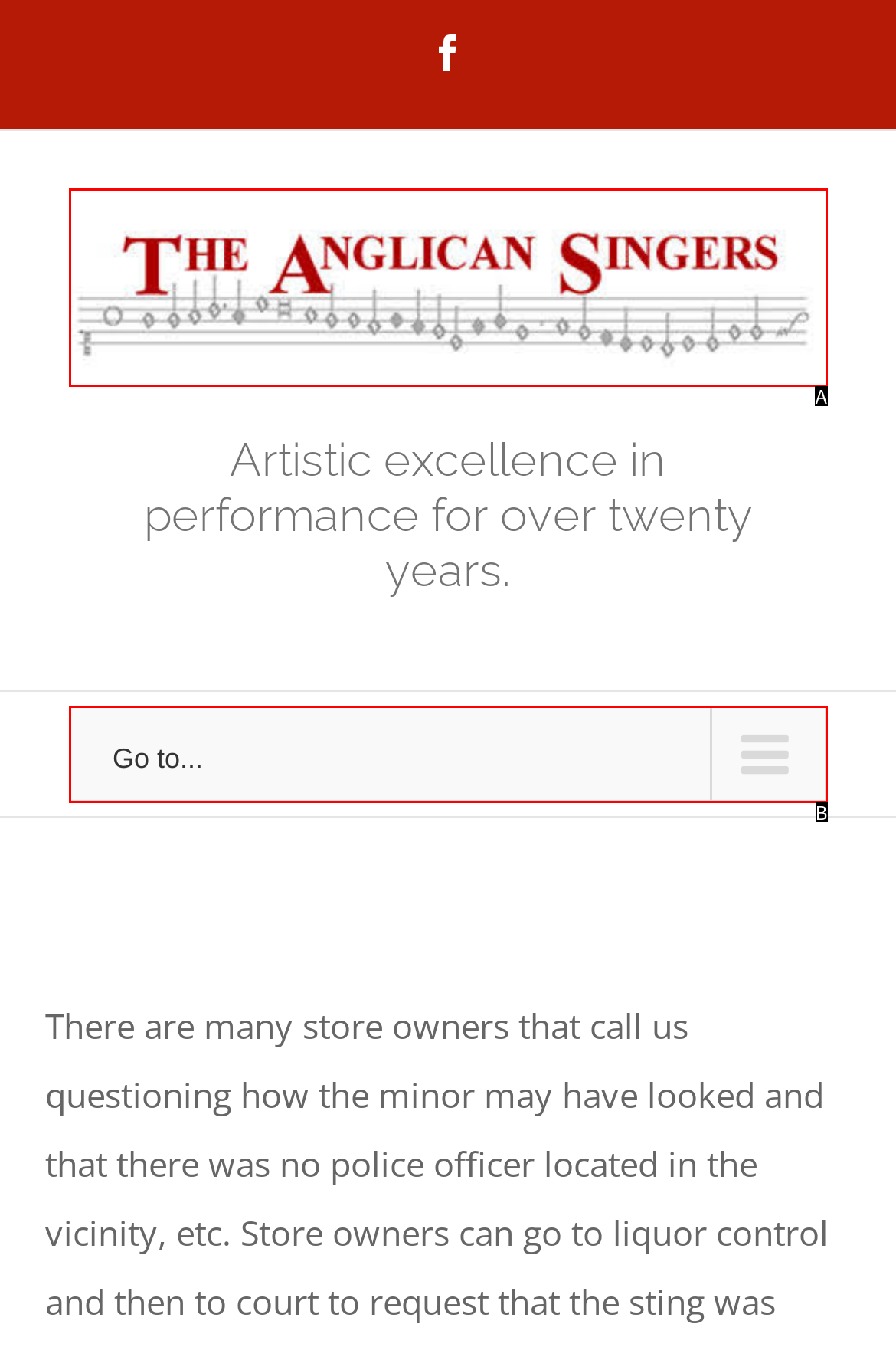Choose the HTML element that matches the description: Go to...
Reply with the letter of the correct option from the given choices.

B